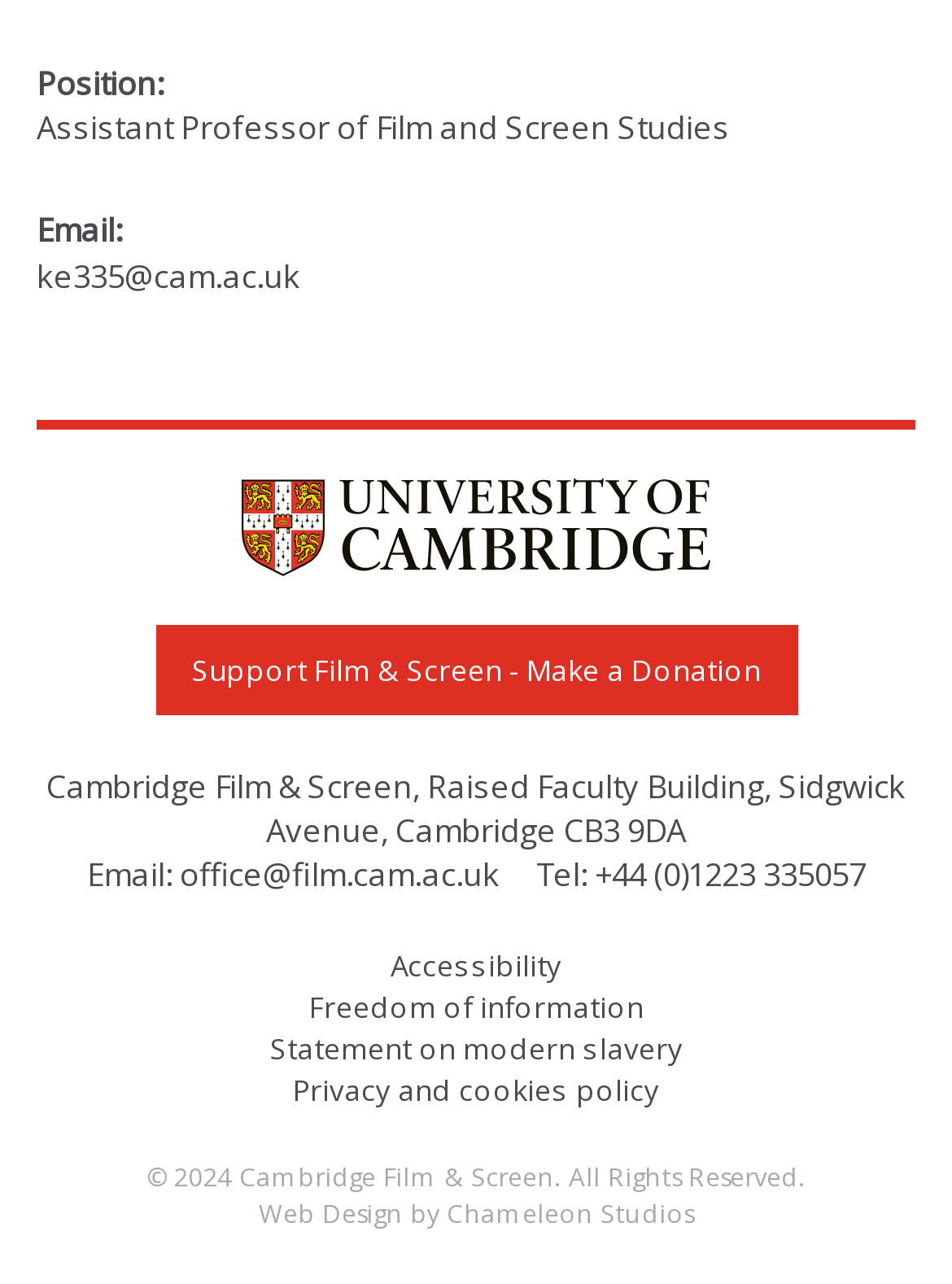What is the copyright year of the webpage?
Look at the image and answer with only one word or phrase.

2024